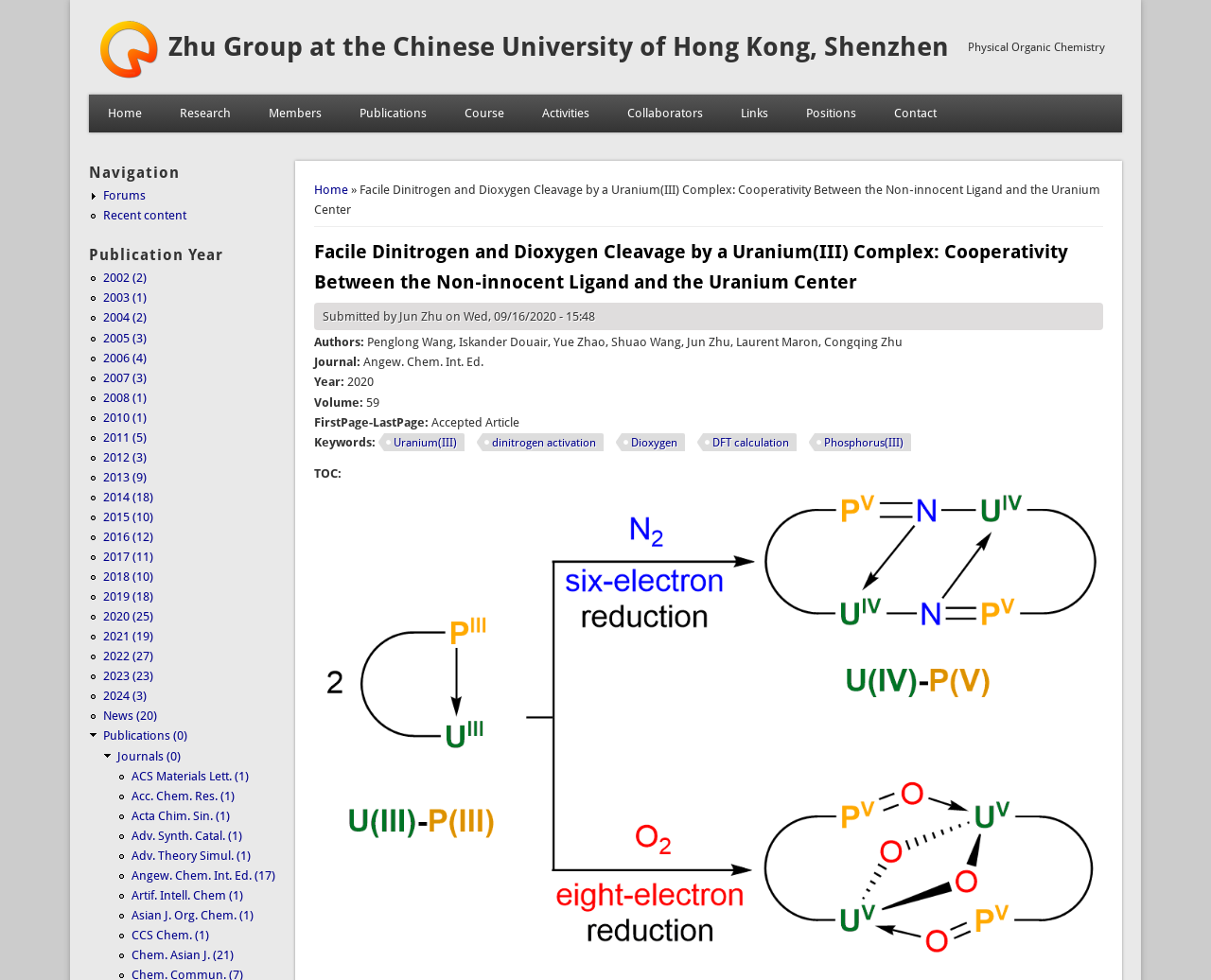Create an elaborate caption for the webpage.

This webpage is about a research publication titled "Facile Dinitrogen and Dioxygen Cleavage by a Uranium(III) Complex: Cooperativity Between the Non‐innocent Ligand and the Uranium Center" by the Zhu Group at the Chinese University of Hong Kong, Shenzhen. 

At the top of the page, there is a navigation menu with links to "Home", "Research", "Members", "Publications", "Course", "Activities", "Collaborators", "Links", "Positions", and "Contact". Below this menu, there is a heading "Zhu Group at the Chinese University of Hong Kong, Shenzhen" with a link to the same title. 

On the left side of the page, there is a sidebar with two sections: "Navigation" and "Publication Year". The "Navigation" section has links to "Forums" and "Recent content". The "Publication Year" section has a list of links to publications from 2002 to 2019.

The main content of the page is about the research publication. It starts with a heading "Facile Dinitrogen and Dioxygen Cleavage by a Uranium(III) Complex: Cooperativity Between the Non‐innocent Ligand and the Uranium Center" followed by information about the authors, journal, year, volume, and keywords. The keywords are "Uranium(III)", "dinitrogen activation", "Dioxygen", "DFT calculation", and "Phosphorus(III)". 

There is also a section with a heading "You are here" that shows the current location in the website hierarchy.